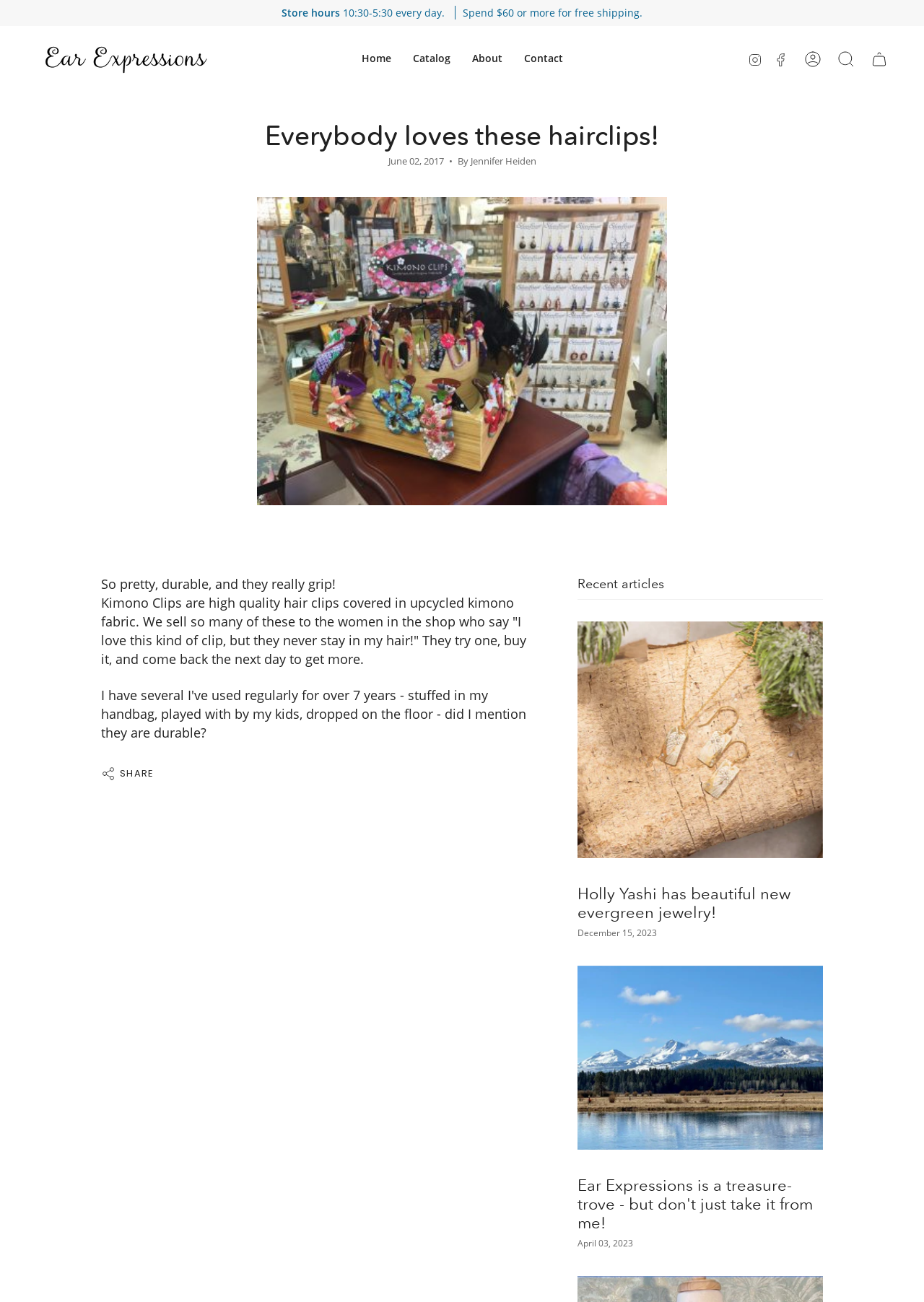Describe the entire webpage, focusing on both content and design.

This webpage is about Ear Expressions, a store that sells hair clips and other accessories. At the top left corner, there is a logo of Ear Expressions, and next to it, there are navigation links to "Home", "Catalog", "About", and "Contact". Below these links, there is a section displaying the store hours and a promotion for free shipping on orders over $60.

The main content of the page is an article titled "Everybody loves these hairclips!" with a large image of the hair clips above the text. The article describes the hair clips as high-quality, durable, and grippy, and mentions that they are popular among women who visit the store. There is a "SHARE" button at the bottom of the article.

Below the main article, there is a section titled "Recent articles" with two articles listed. Each article has a title, an image, and a link to read more. The articles appear to be blog posts about new products or promotions at Ear Expressions.

At the top right corner, there are links to the store's social media profiles on Instagram and Facebook, as well as a link to the customer's account and cart. There is also a search button that opens a dialog box for searching the site.